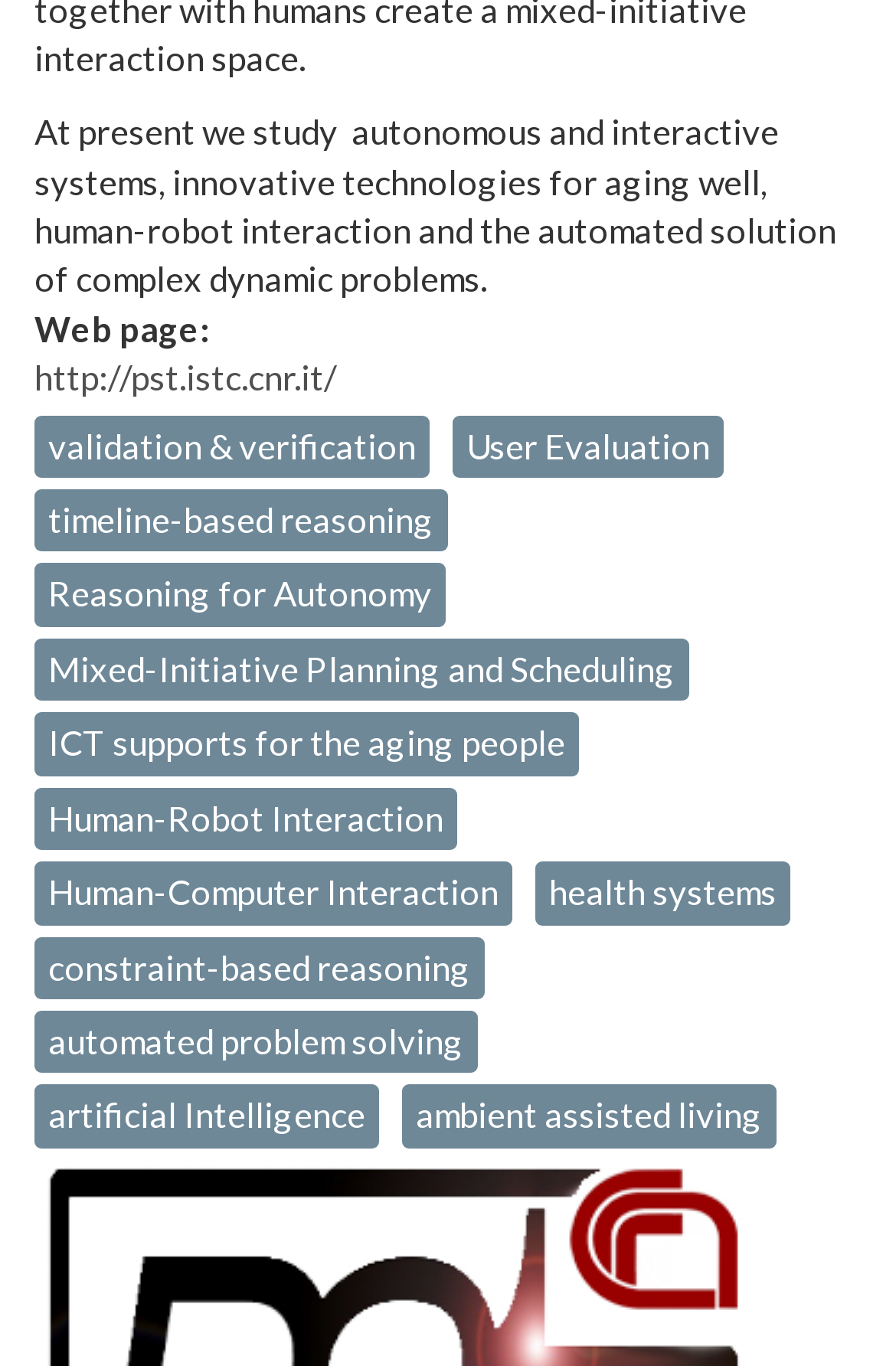Determine the bounding box for the described UI element: "http://pst.istc.cnr.it/".

[0.038, 0.261, 0.377, 0.291]